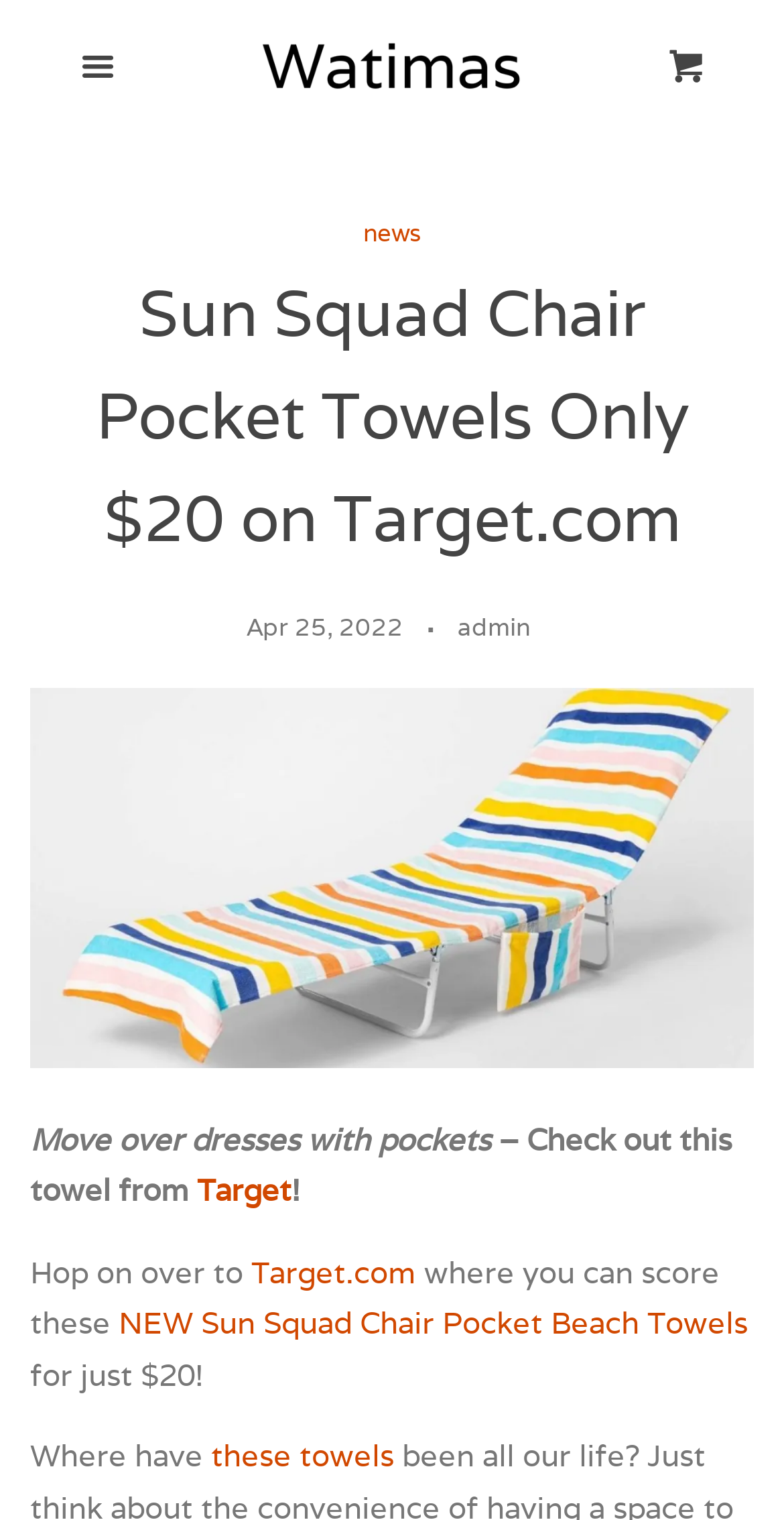Identify the bounding box coordinates for the element you need to click to achieve the following task: "Explore 'Best Kitchen Towel Hooks'". Provide the bounding box coordinates as four float numbers between 0 and 1, in the form [left, top, right, bottom].

[0.0, 0.081, 0.41, 0.2]